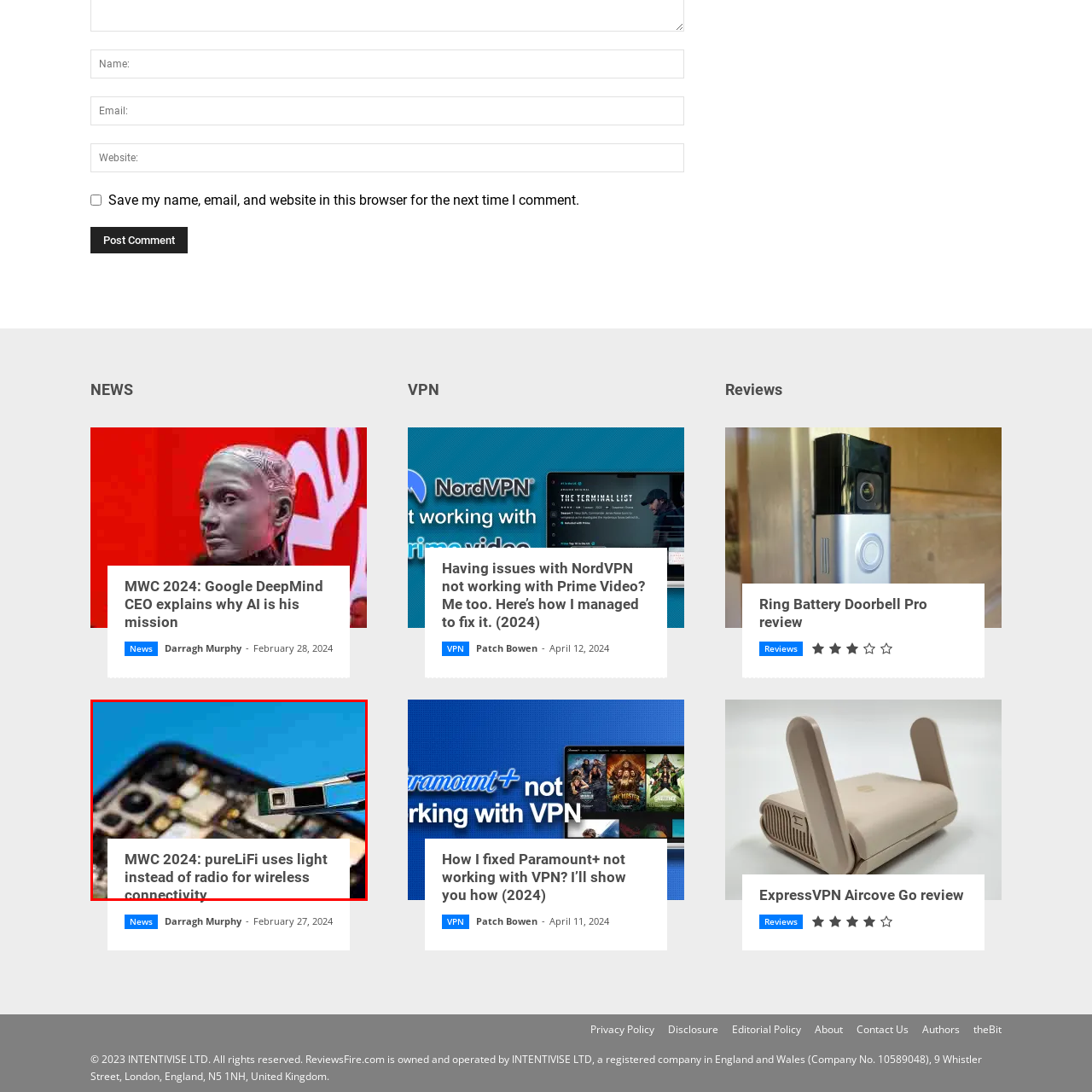What does this technology promise?
Analyze the image within the red frame and provide a concise answer using only one word or a short phrase.

Enhanced data transmission speeds and improved security